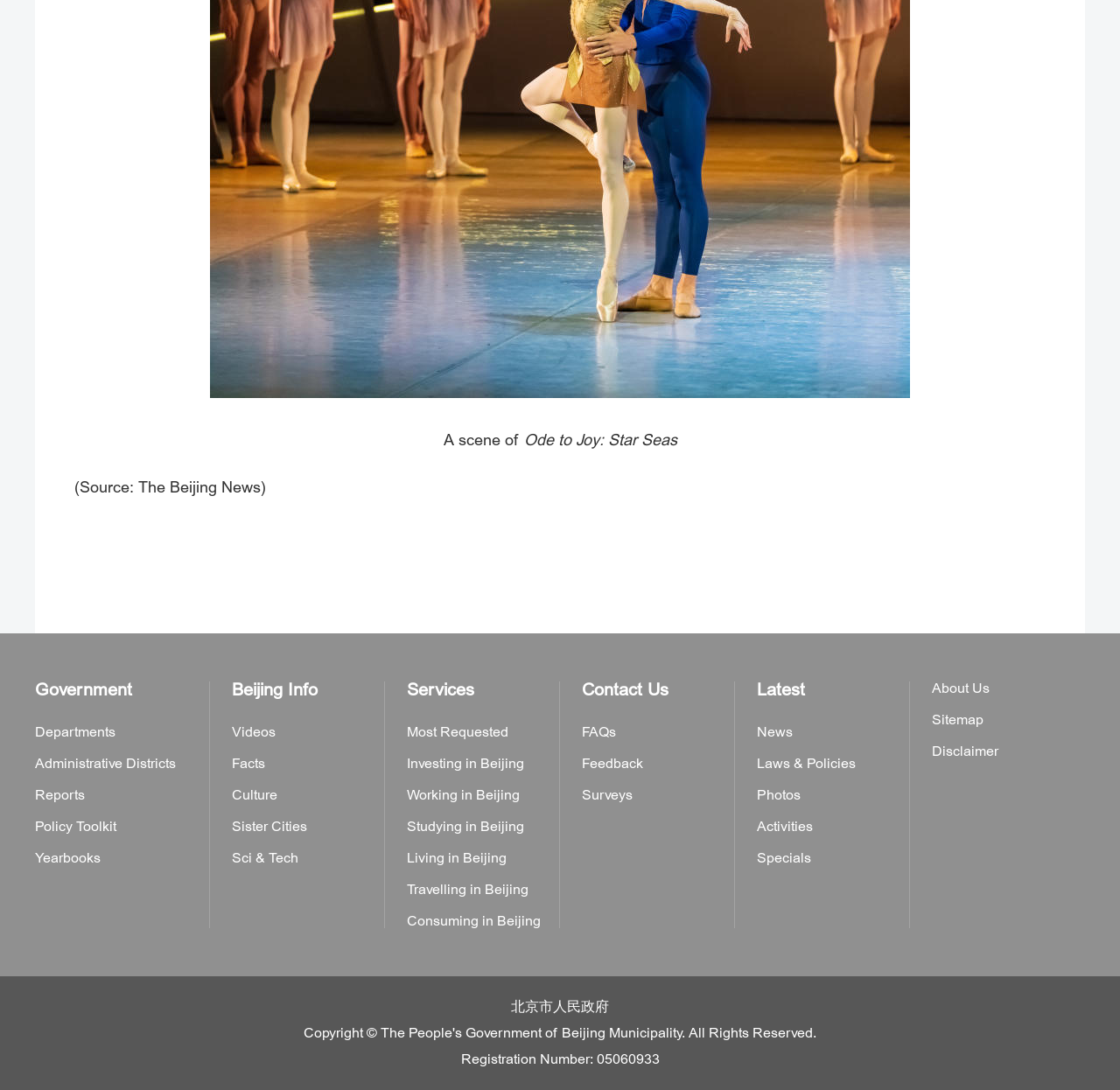Select the bounding box coordinates of the element I need to click to carry out the following instruction: "make a donation".

None